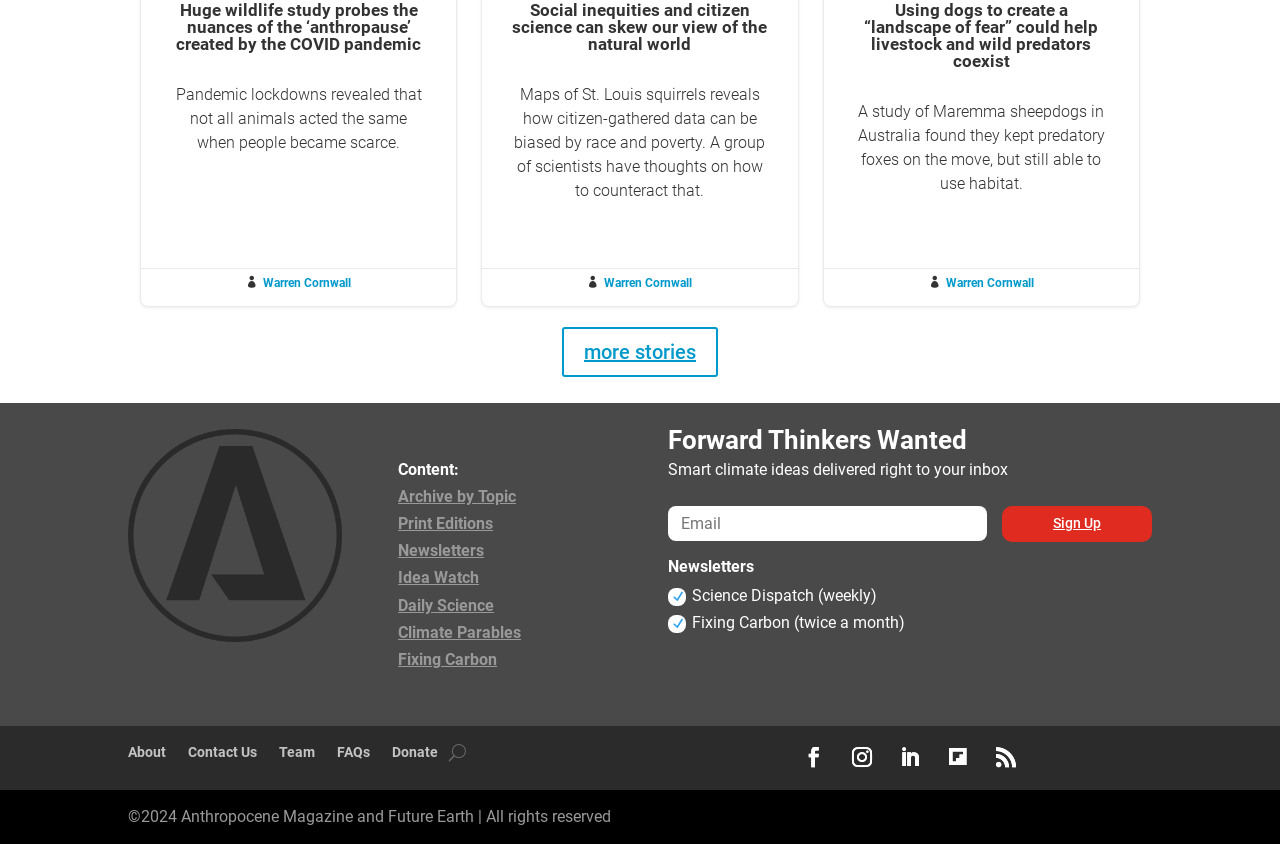Determine the bounding box coordinates for the region that must be clicked to execute the following instruction: "Read more stories".

[0.439, 0.388, 0.561, 0.447]